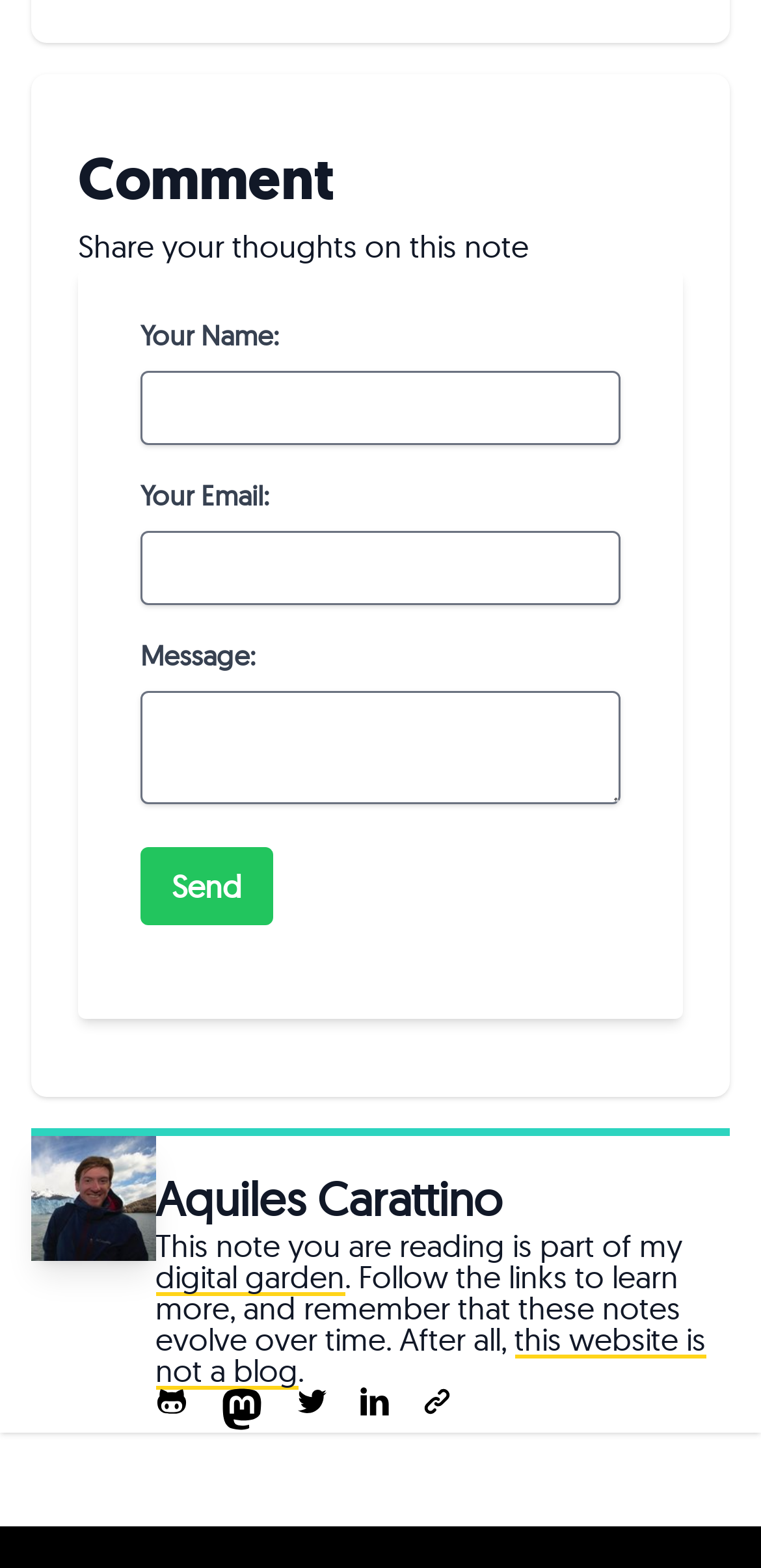What is the purpose of the textboxes?
Give a detailed explanation using the information visible in the image.

The webpage has three textboxes with labels 'Your Name:', 'Your Email:', and 'Message:', which suggests that the user is expected to input their name, email, and message in these fields, likely to send a comment or feedback.